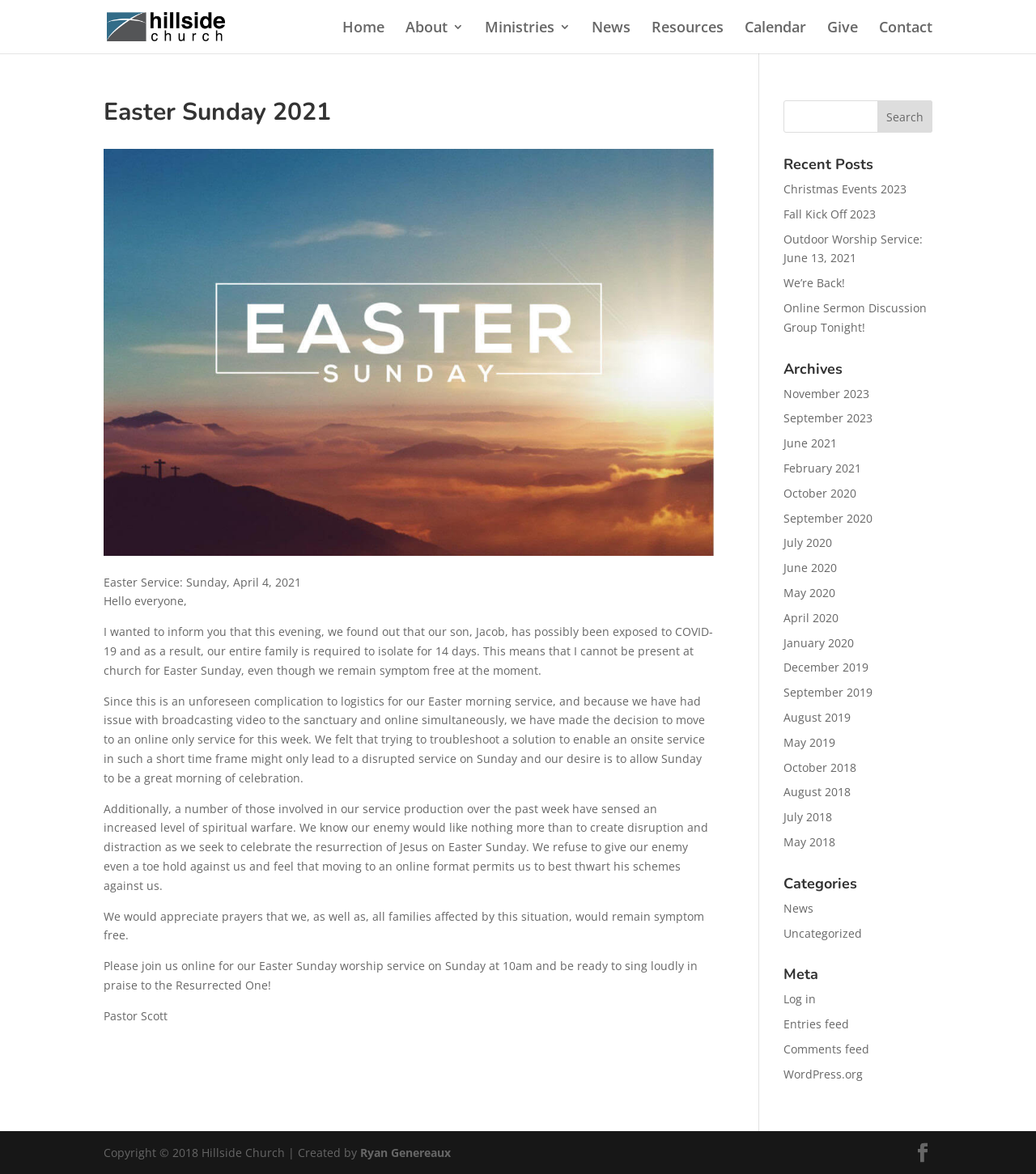Bounding box coordinates are specified in the format (top-left x, top-left y, bottom-right x, bottom-right y). All values are floating point numbers bounded between 0 and 1. Please provide the bounding box coordinate of the region this sentence describes: Fall Kick Off 2023

[0.756, 0.176, 0.845, 0.189]